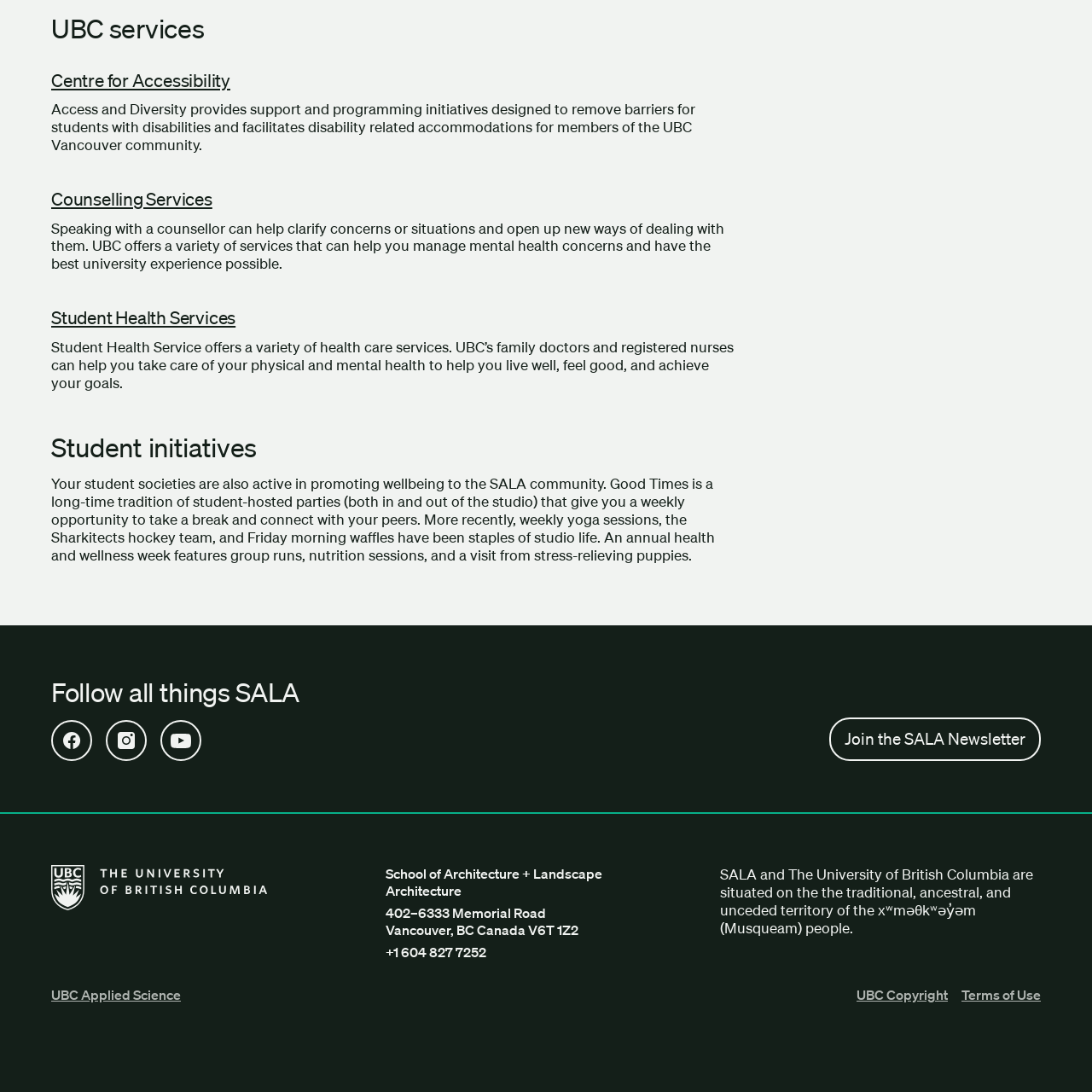Bounding box coordinates are specified in the format (top-left x, top-left y, bottom-right x, bottom-right y). All values are floating point numbers bounded between 0 and 1. Please provide the bounding box coordinate of the region this sentence describes: +1 604 827 7252

[0.353, 0.864, 0.647, 0.88]